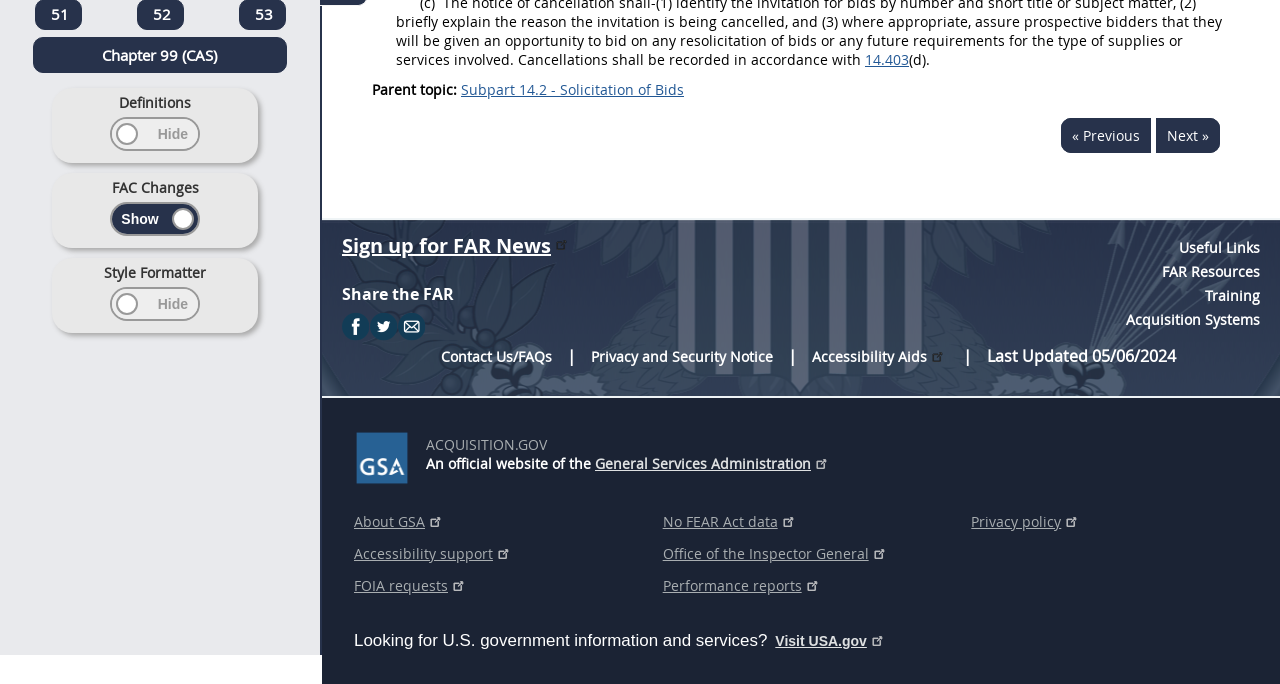Determine the bounding box for the described HTML element: "FAR Resources". Ensure the coordinates are four float numbers between 0 and 1 in the format [left, top, right, bottom].

[0.908, 0.383, 0.984, 0.411]